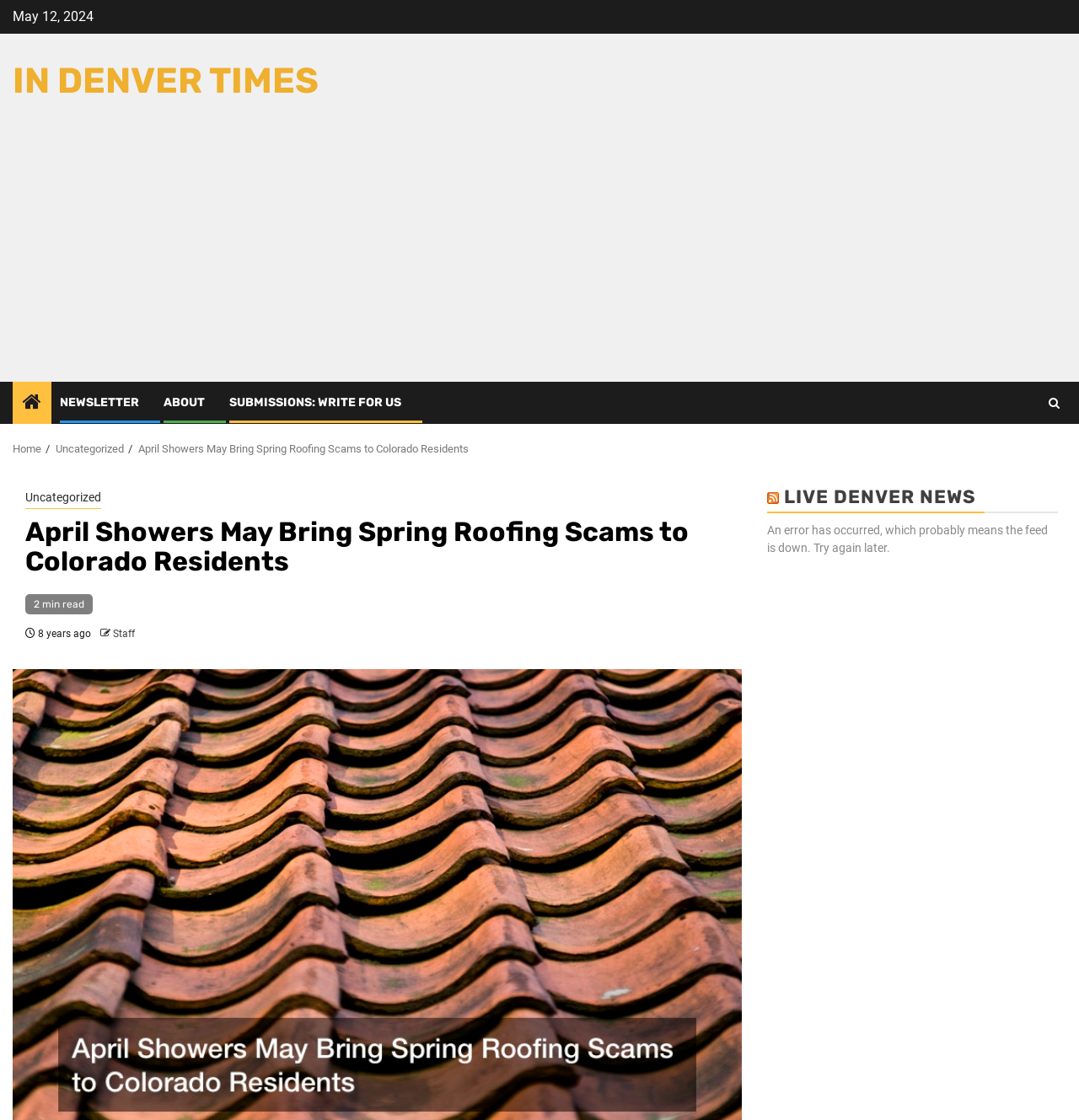Specify the bounding box coordinates of the element's region that should be clicked to achieve the following instruction: "Visit the 'ABOUT' page". The bounding box coordinates consist of four float numbers between 0 and 1, in the format [left, top, right, bottom].

[0.152, 0.353, 0.19, 0.366]